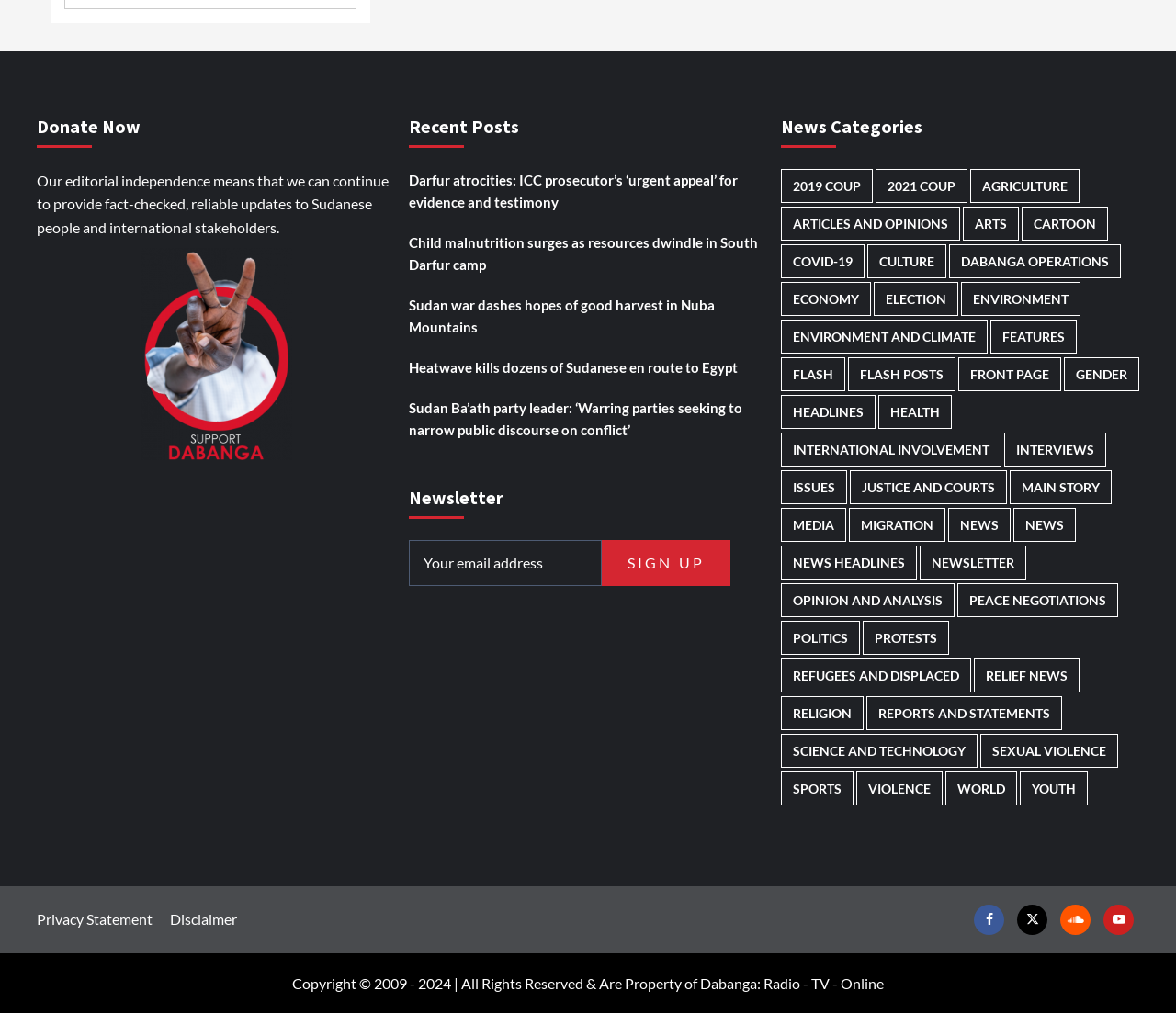Pinpoint the bounding box coordinates of the element you need to click to execute the following instruction: "Donate now". The bounding box should be represented by four float numbers between 0 and 1, in the format [left, top, right, bottom].

[0.031, 0.104, 0.336, 0.157]